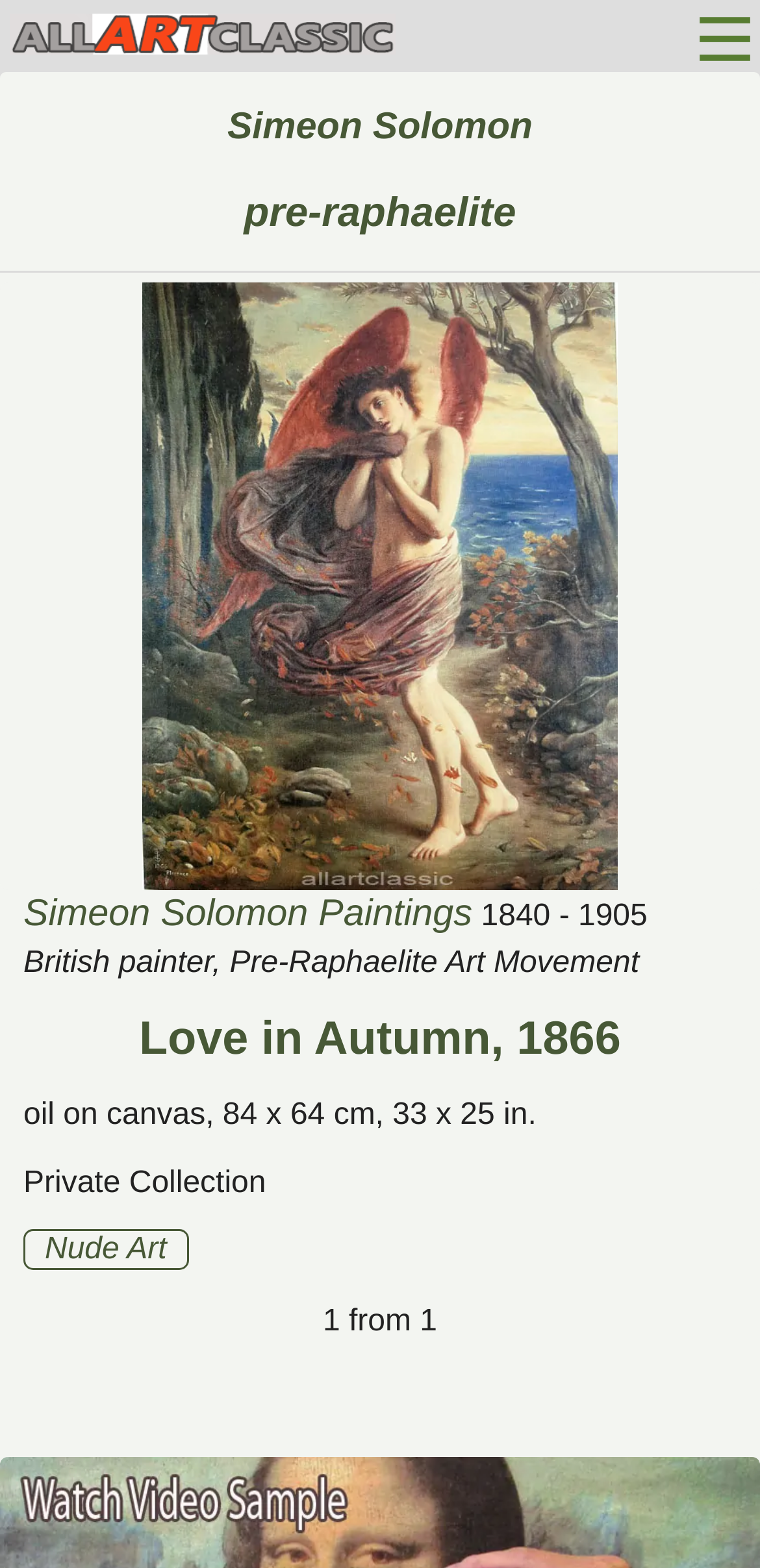Answer the question below with a single word or a brief phrase: 
Where is the painting currently located?

Private Collection